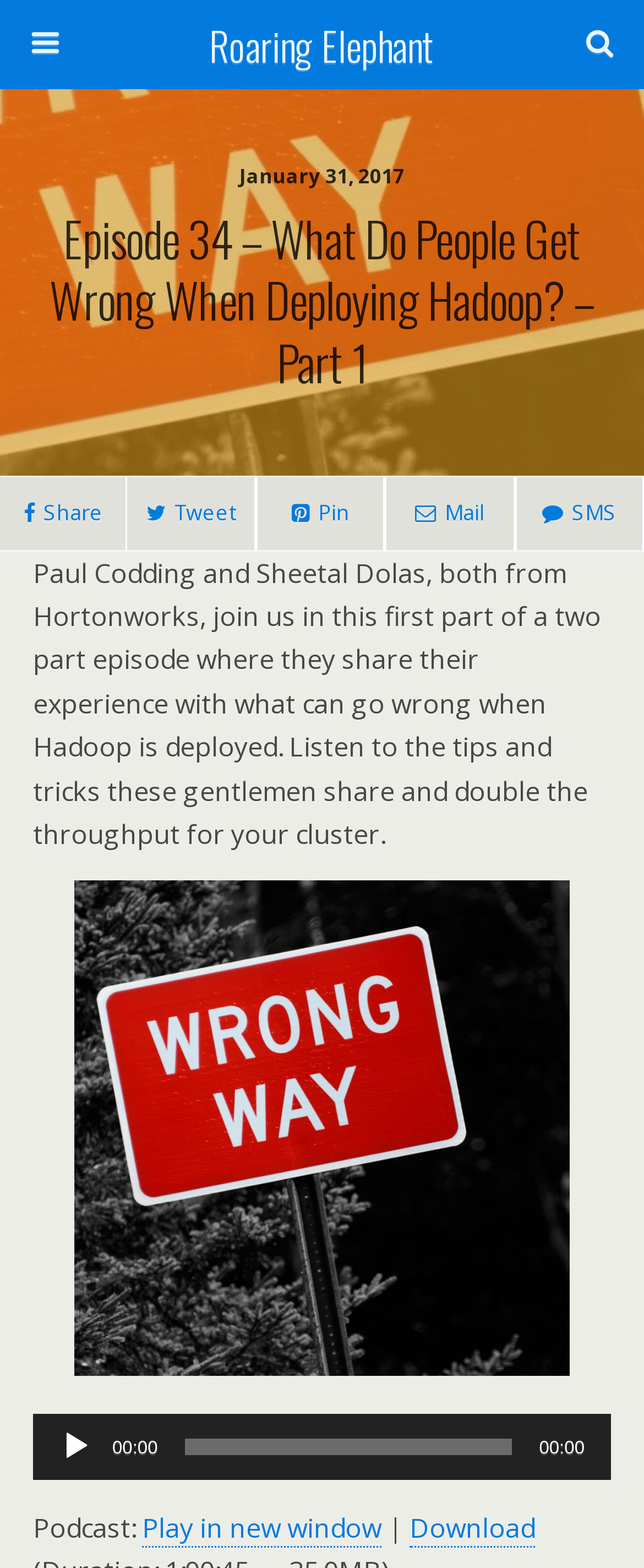Please determine the bounding box of the UI element that matches this description: Download. The coordinates should be given as (top-left x, top-left y, bottom-right x, bottom-right y), with all values between 0 and 1.

[0.636, 0.963, 0.831, 0.987]